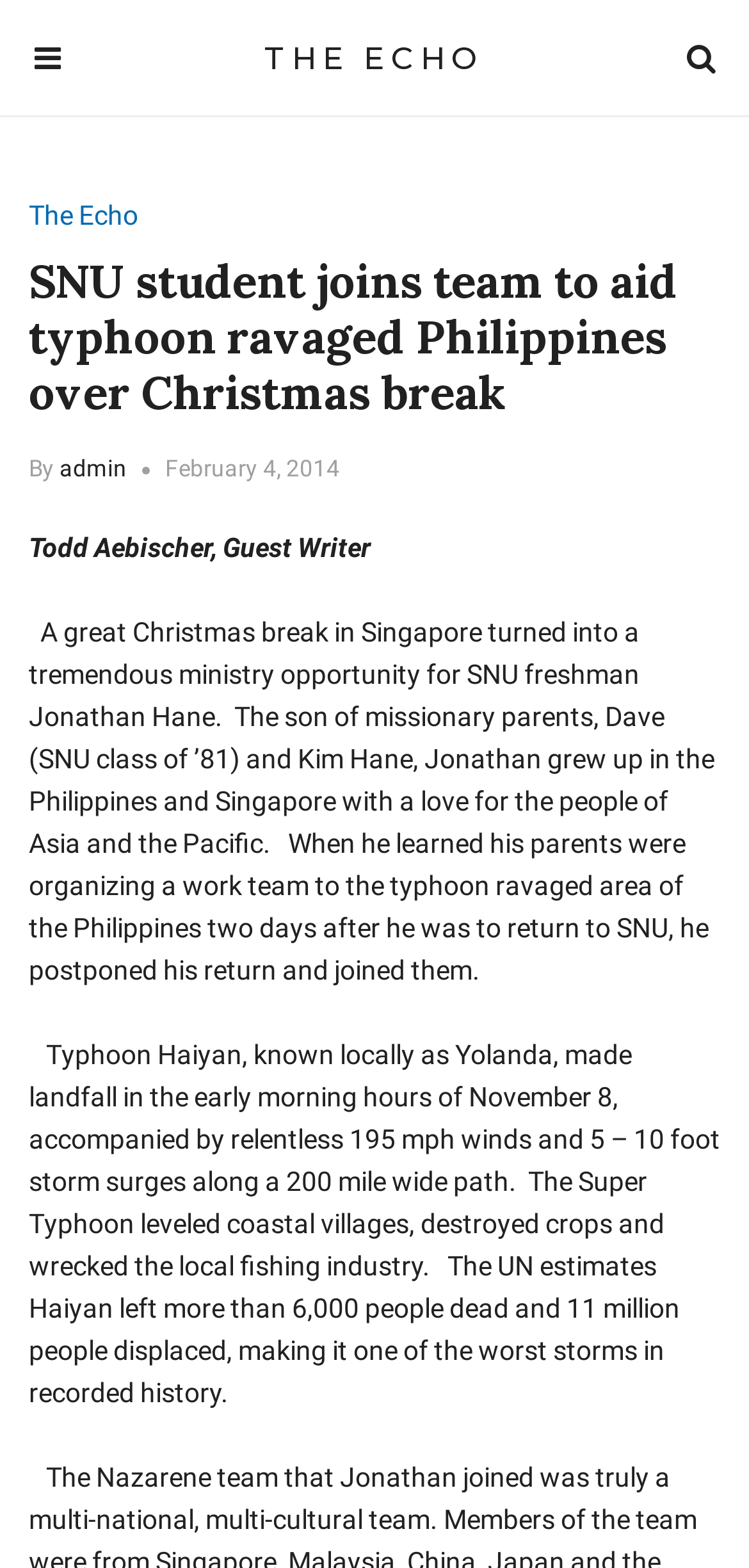From the webpage screenshot, identify the region described by parent_node: THE ECHO. Provide the bounding box coordinates as (top-left x, top-left y, bottom-right x, bottom-right y), with each value being a floating point number between 0 and 1.

[0.872, 0.0, 1.0, 0.073]